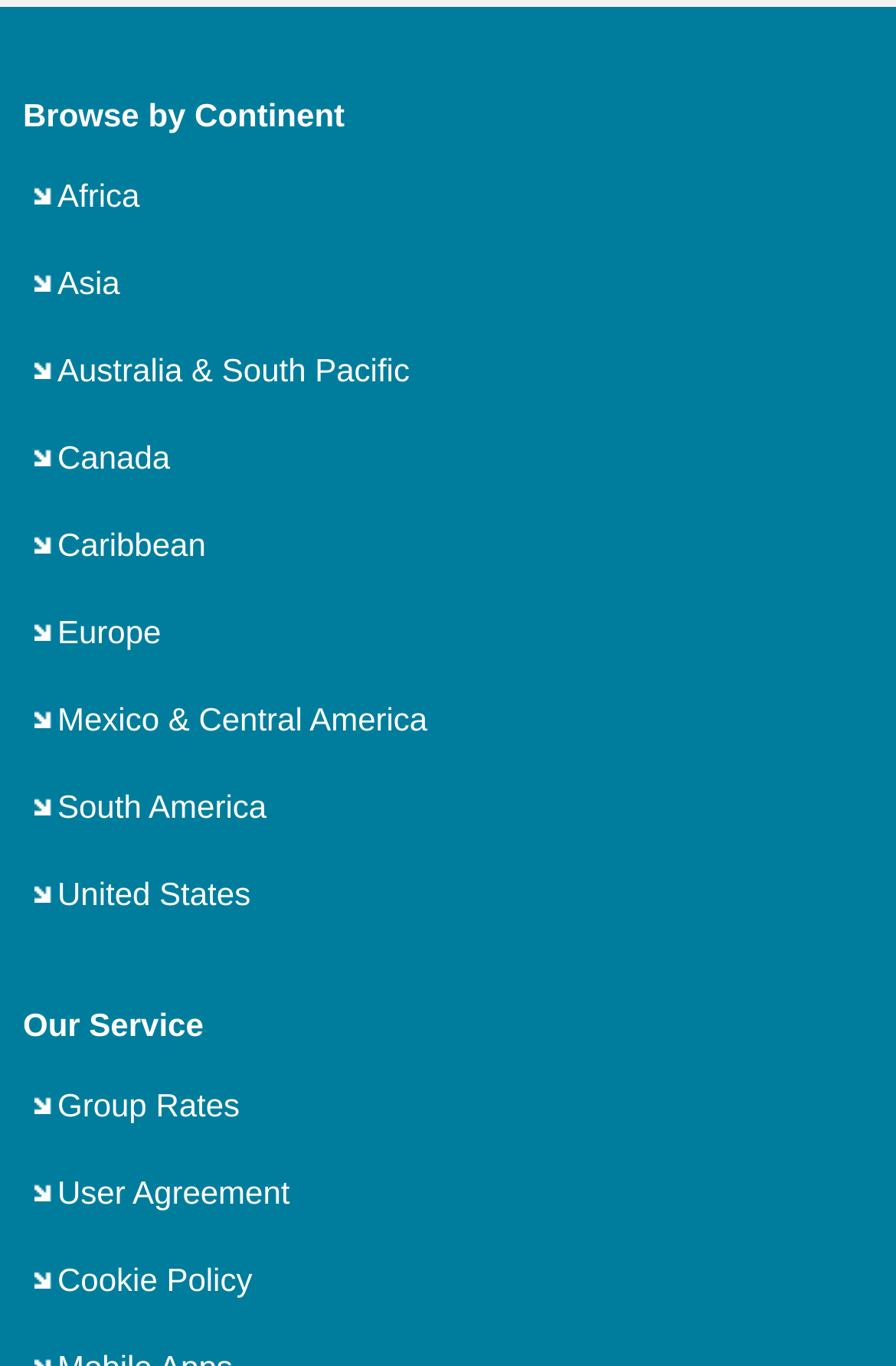Please identify the bounding box coordinates of the element that needs to be clicked to execute the following command: "Explore South America". Provide the bounding box using four float numbers between 0 and 1, formatted as [left, top, right, bottom].

[0.064, 0.577, 0.298, 0.604]